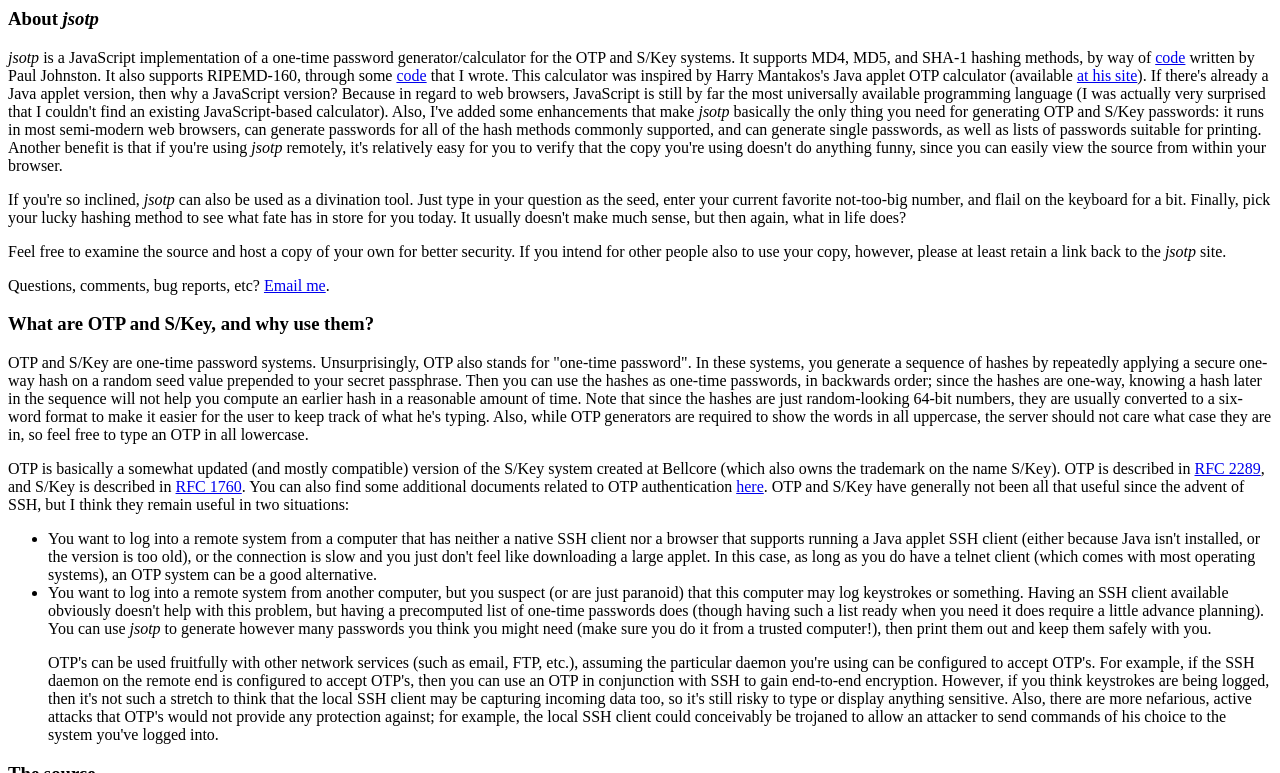Provide a brief response to the question below using a single word or phrase: 
What is the purpose of OTP and S/Key?

Generate one-time passwords